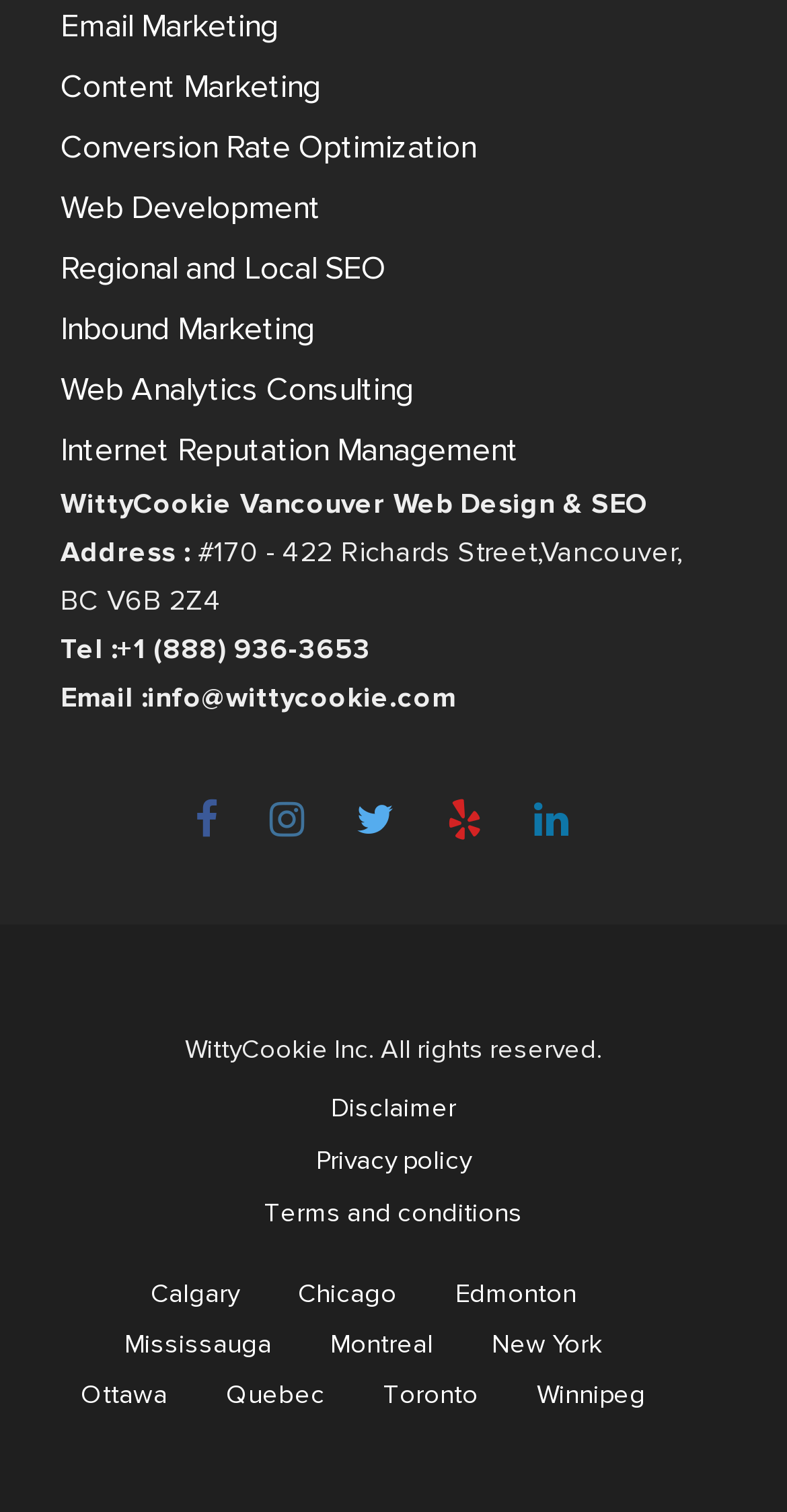Please identify the bounding box coordinates of the area that needs to be clicked to follow this instruction: "Call the company".

[0.149, 0.419, 0.472, 0.441]